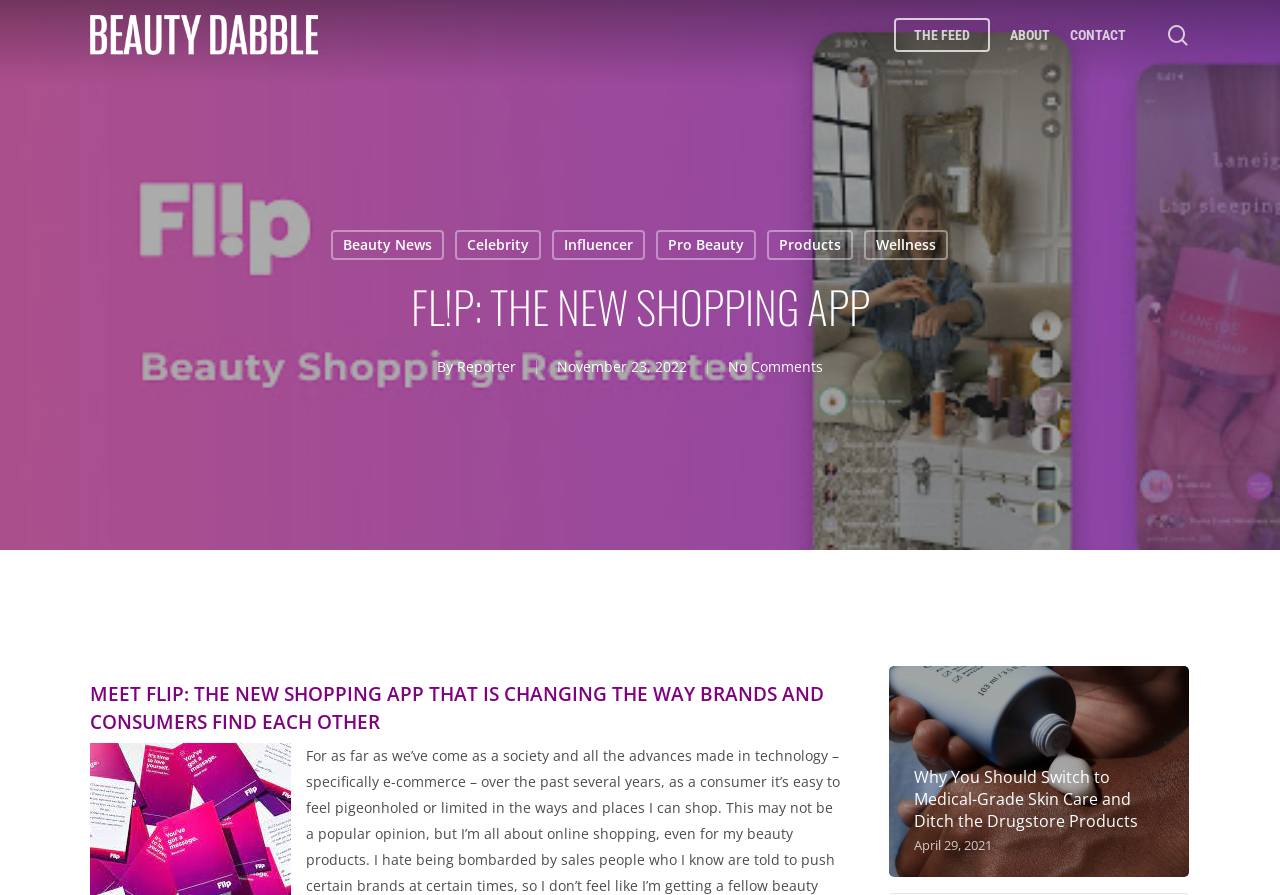Determine the bounding box coordinates of the element that should be clicked to execute the following command: "Learn about the new shopping app".

[0.109, 0.291, 0.891, 0.396]